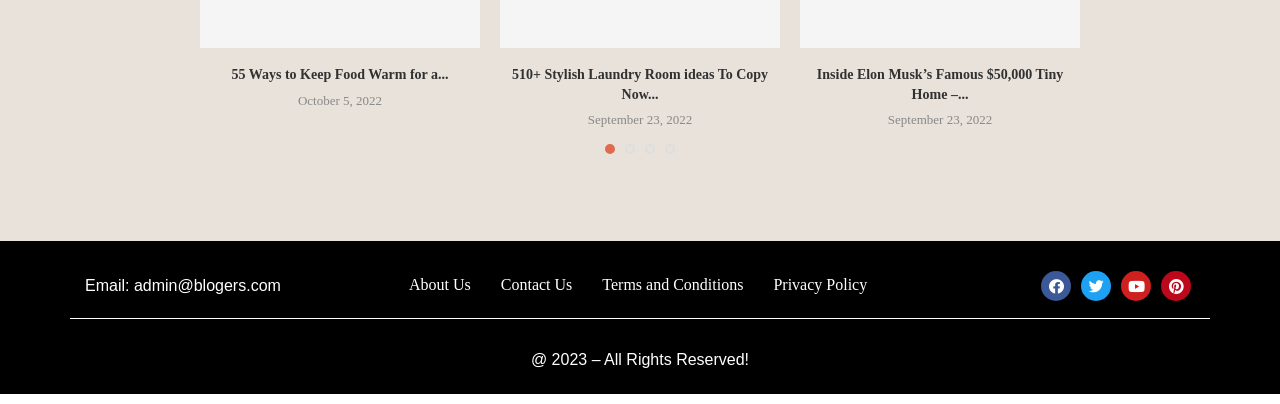What is the topic of the third article?
Please provide a single word or phrase based on the screenshot.

Elon Musk's tiny home